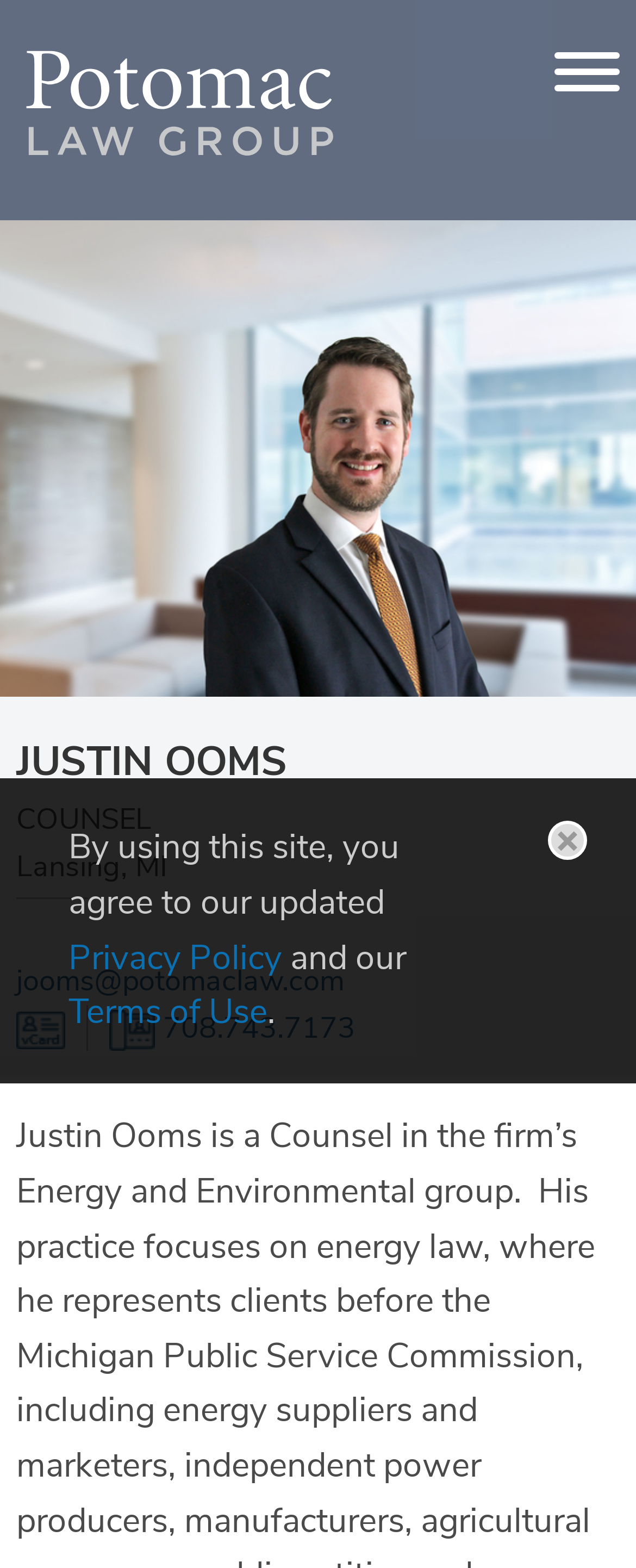Can you specify the bounding box coordinates for the region that should be clicked to fulfill this instruction: "Open main menu".

[0.862, 0.024, 0.985, 0.067]